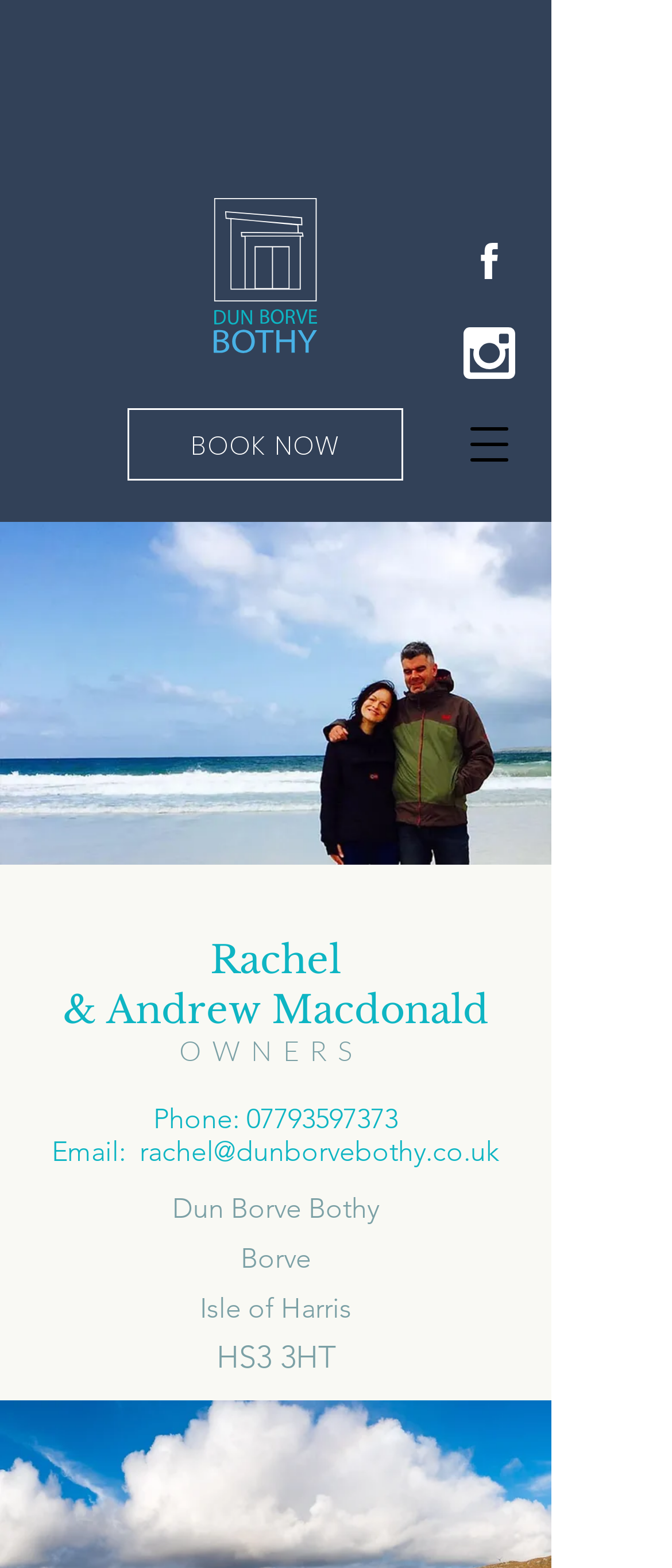Identify the bounding box for the UI element described as: "Email: rachel@dunborvebothy.co.uk". The coordinates should be four float numbers between 0 and 1, i.e., [left, top, right, bottom].

[0.077, 0.724, 0.744, 0.745]